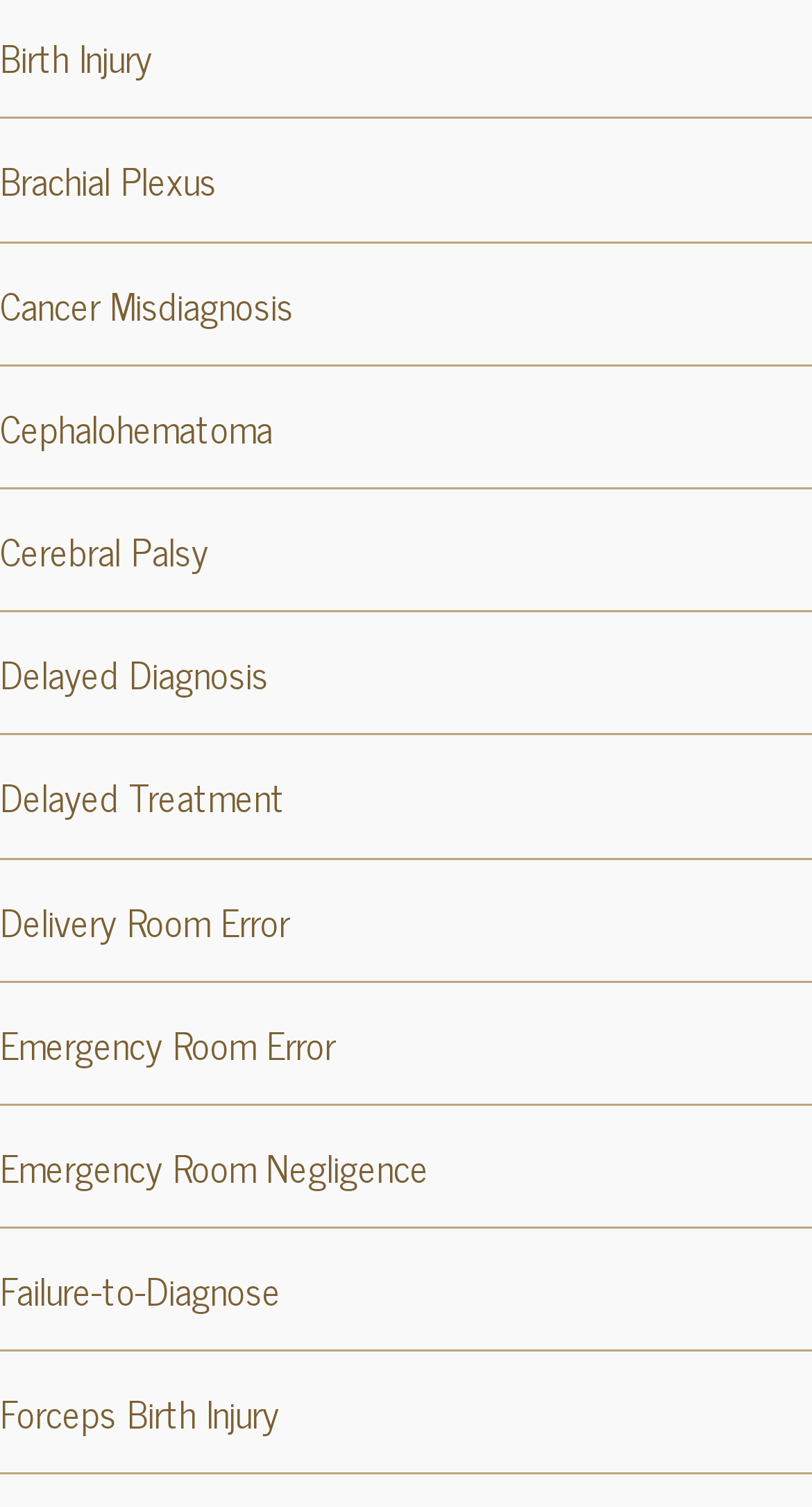Please identify the bounding box coordinates of the area that needs to be clicked to follow this instruction: "Learn about Brachial Plexus".

[0.0, 0.099, 0.267, 0.14]